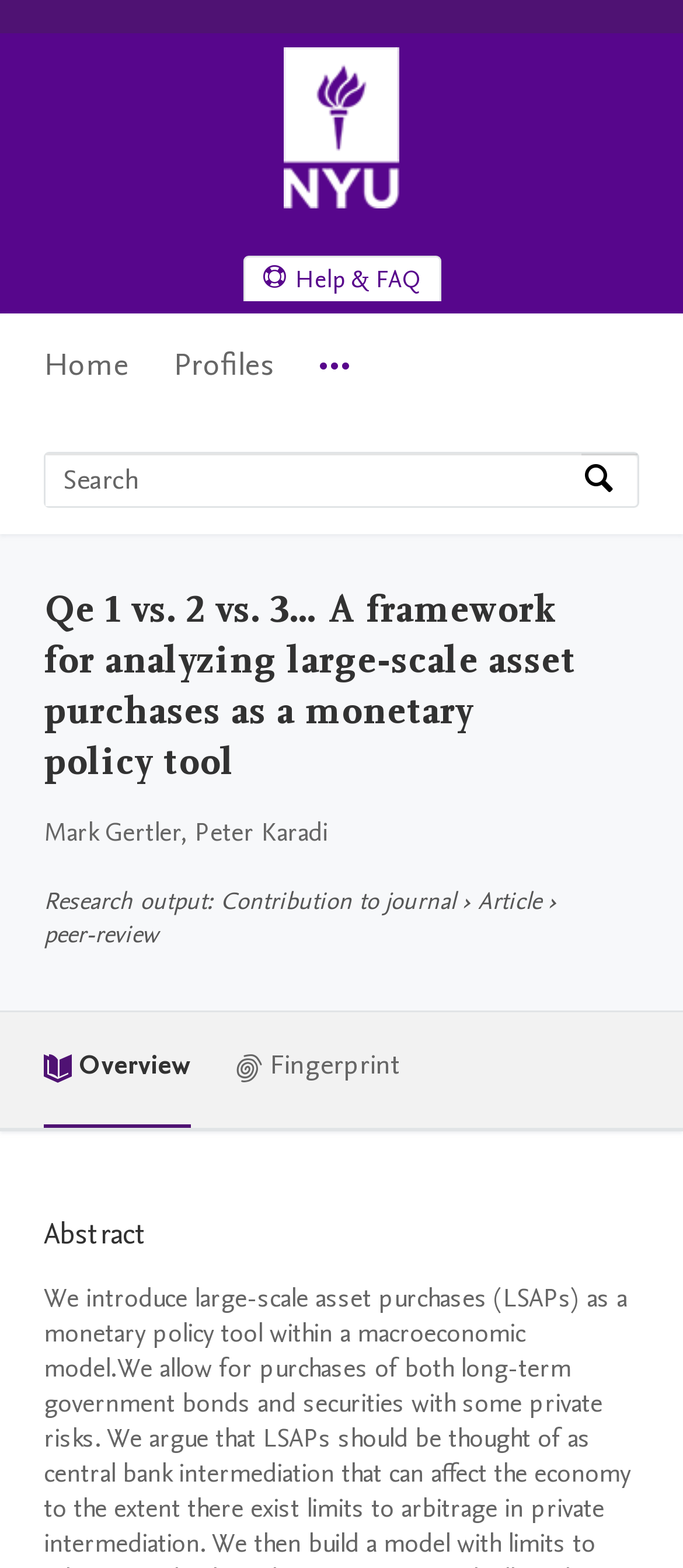Determine the bounding box coordinates for the area you should click to complete the following instruction: "View September 2023".

None